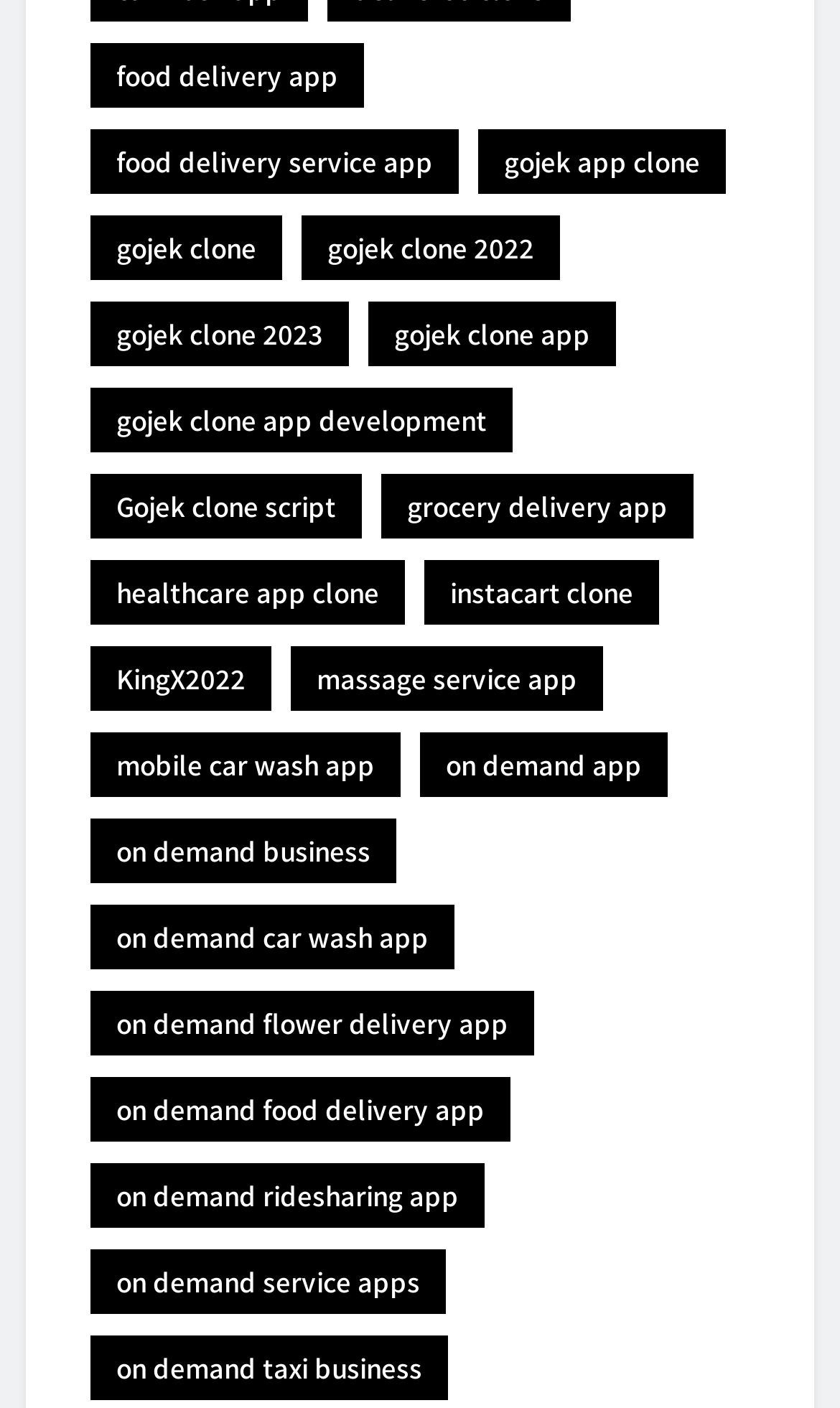Utilize the information from the image to answer the question in detail:
What is the theme of the links in the top-left section of the webpage?

The links in the top-left section of the webpage, such as 'food delivery app', 'food delivery service app', and 'grocery delivery app', suggest that the theme of this section is food delivery.